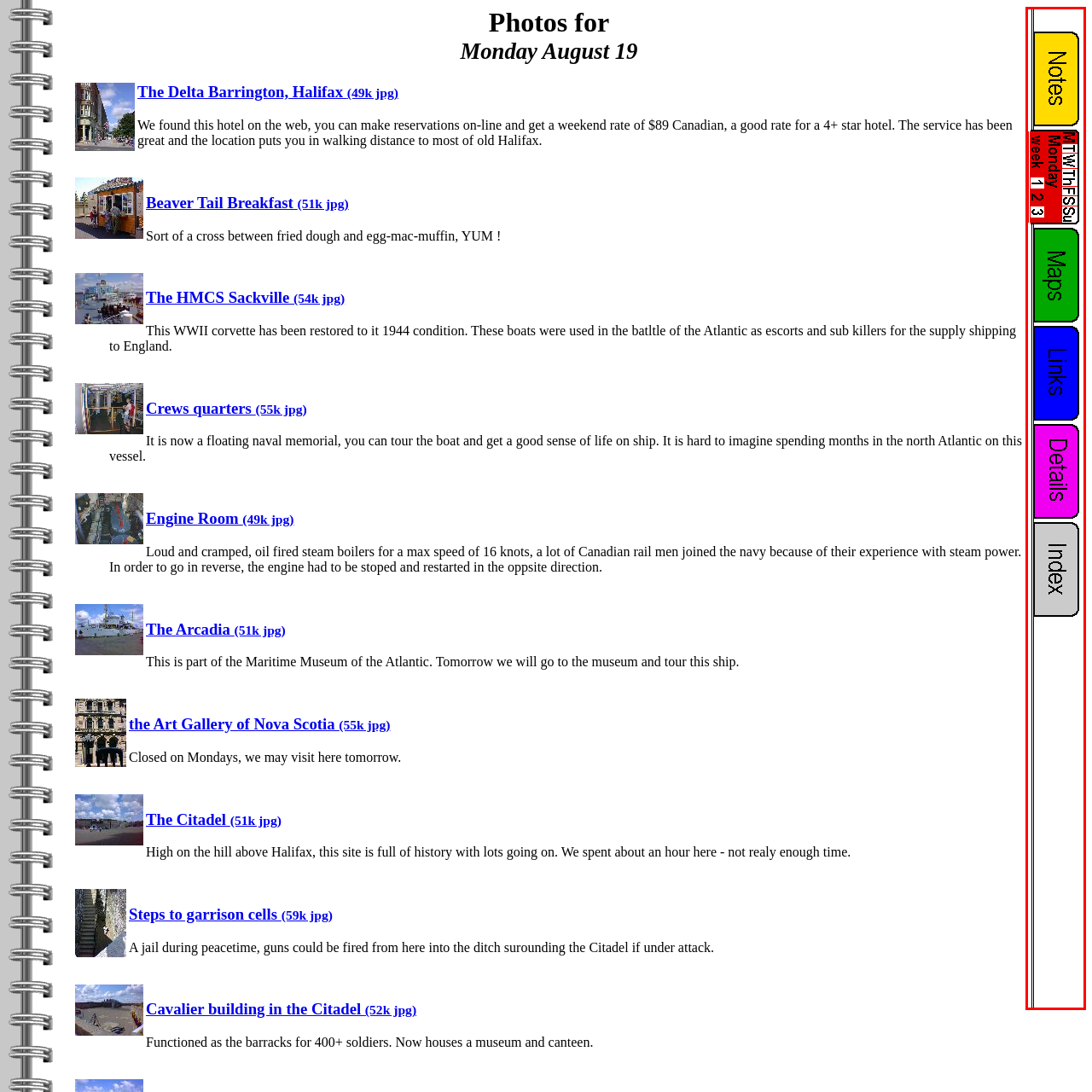Check the content in the red bounding box and reply to the question using a single word or phrase:
What is the name of the hotel mentioned?

The Delta Barrington